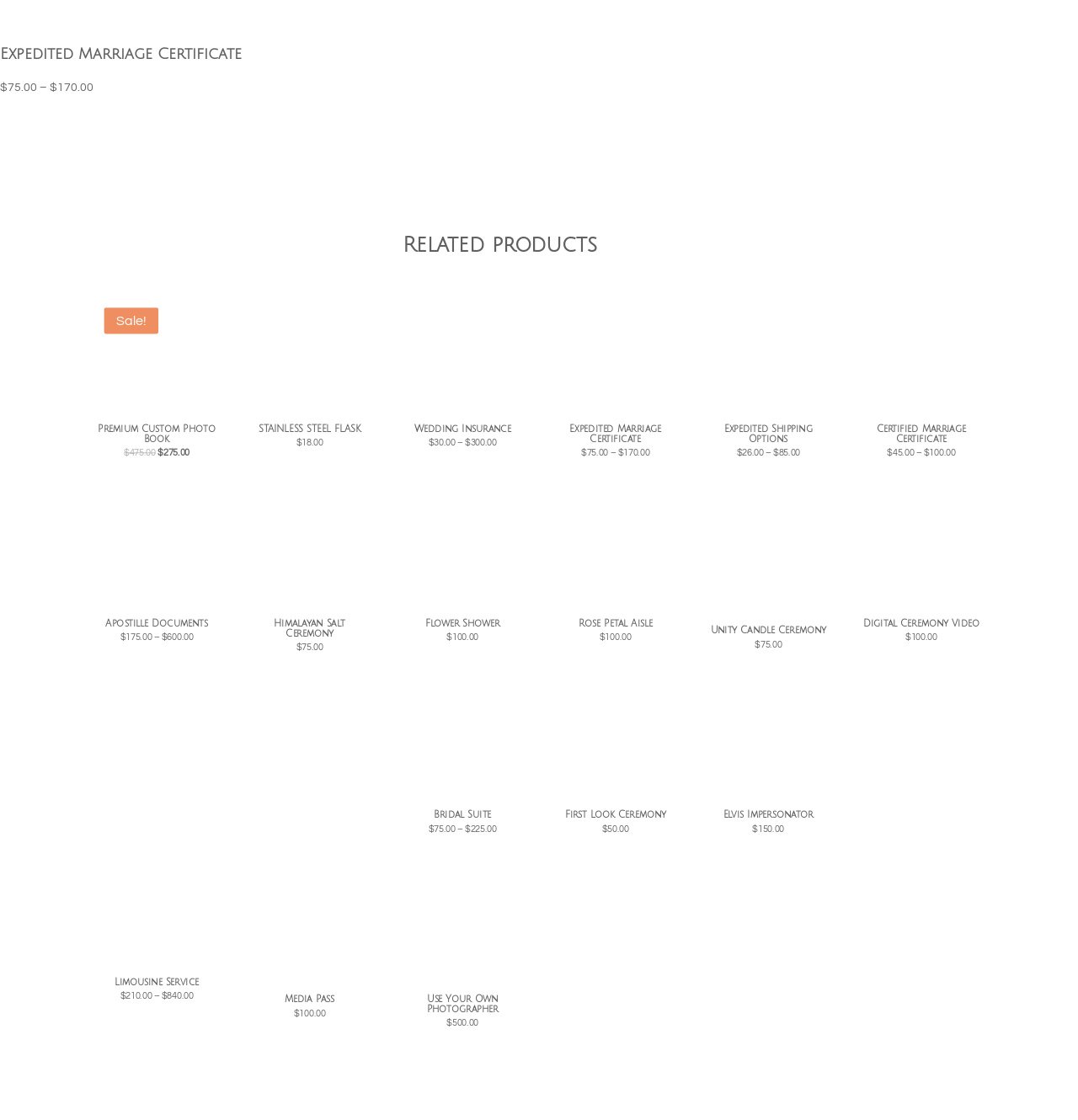Pinpoint the bounding box coordinates of the area that should be clicked to complete the following instruction: "Learn more about the 'Elvis Impersonator' service". The coordinates must be given as four float numbers between 0 and 1, i.e., [left, top, right, bottom].

[0.657, 0.613, 0.768, 0.744]